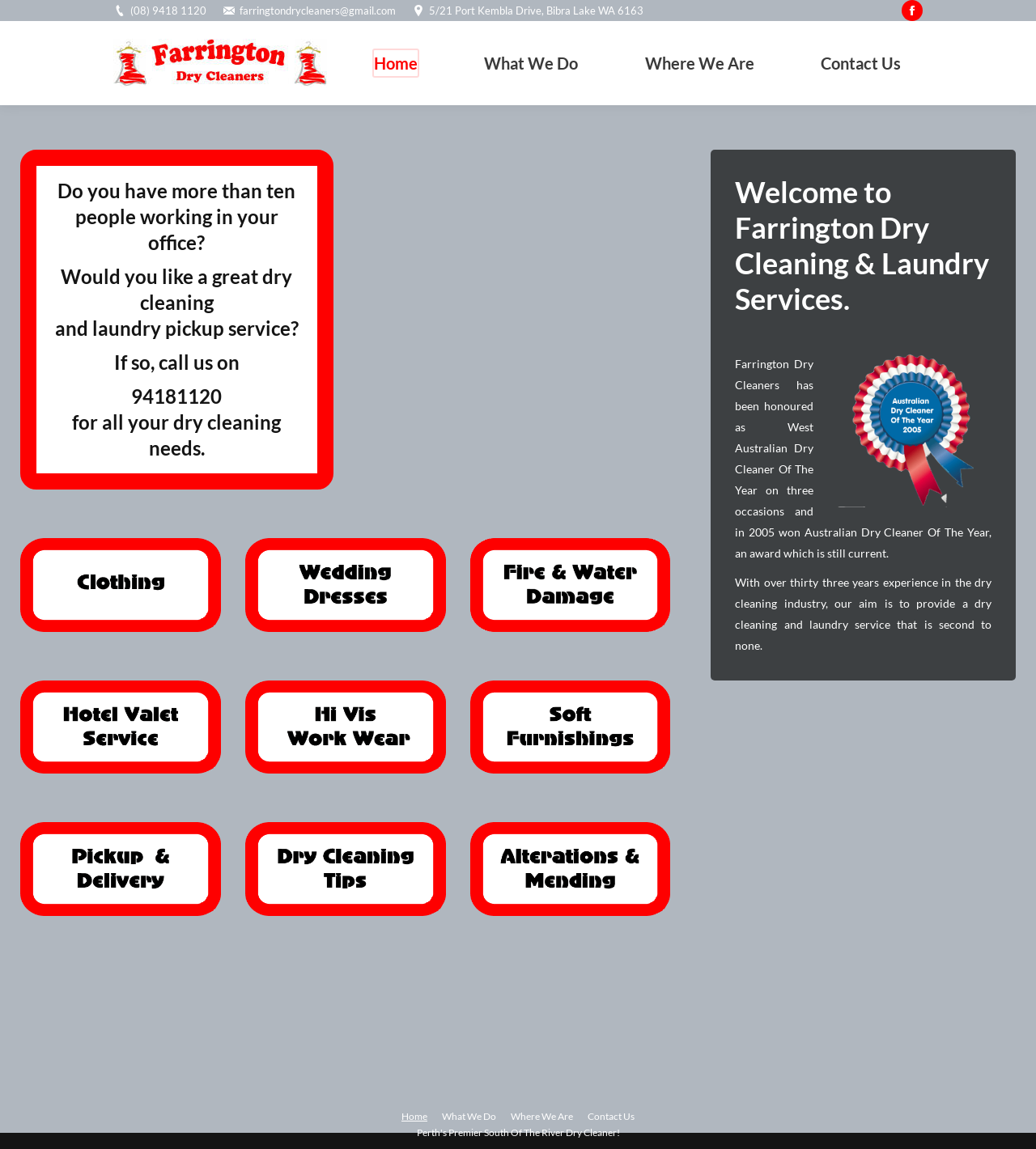Predict the bounding box coordinates of the area that should be clicked to accomplish the following instruction: "Check the Contact Us page". The bounding box coordinates should consist of four float numbers between 0 and 1, i.e., [left, top, right, bottom].

[0.791, 0.042, 0.871, 0.068]